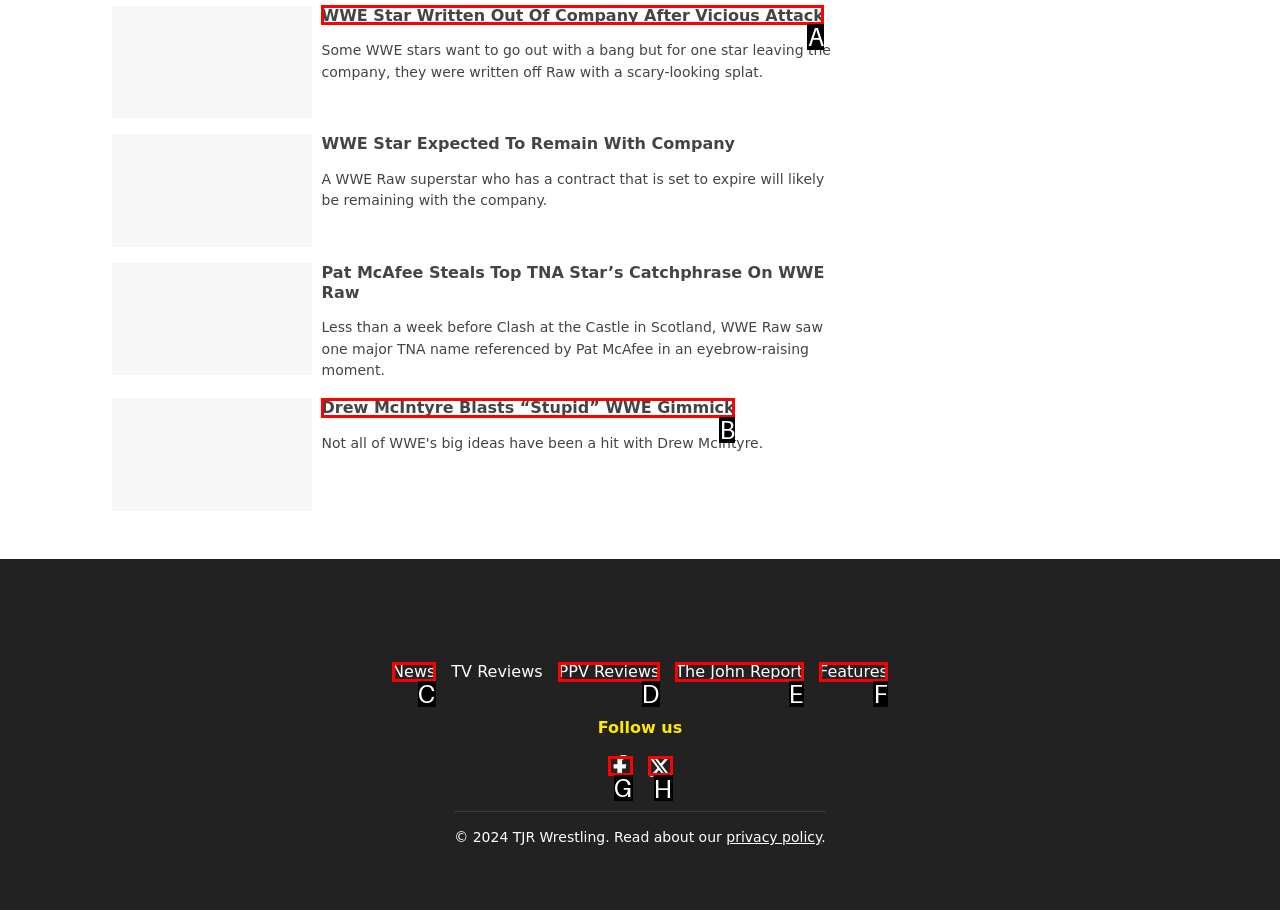Select the letter of the element you need to click to complete this task: Follow us on Facebook
Answer using the letter from the specified choices.

G